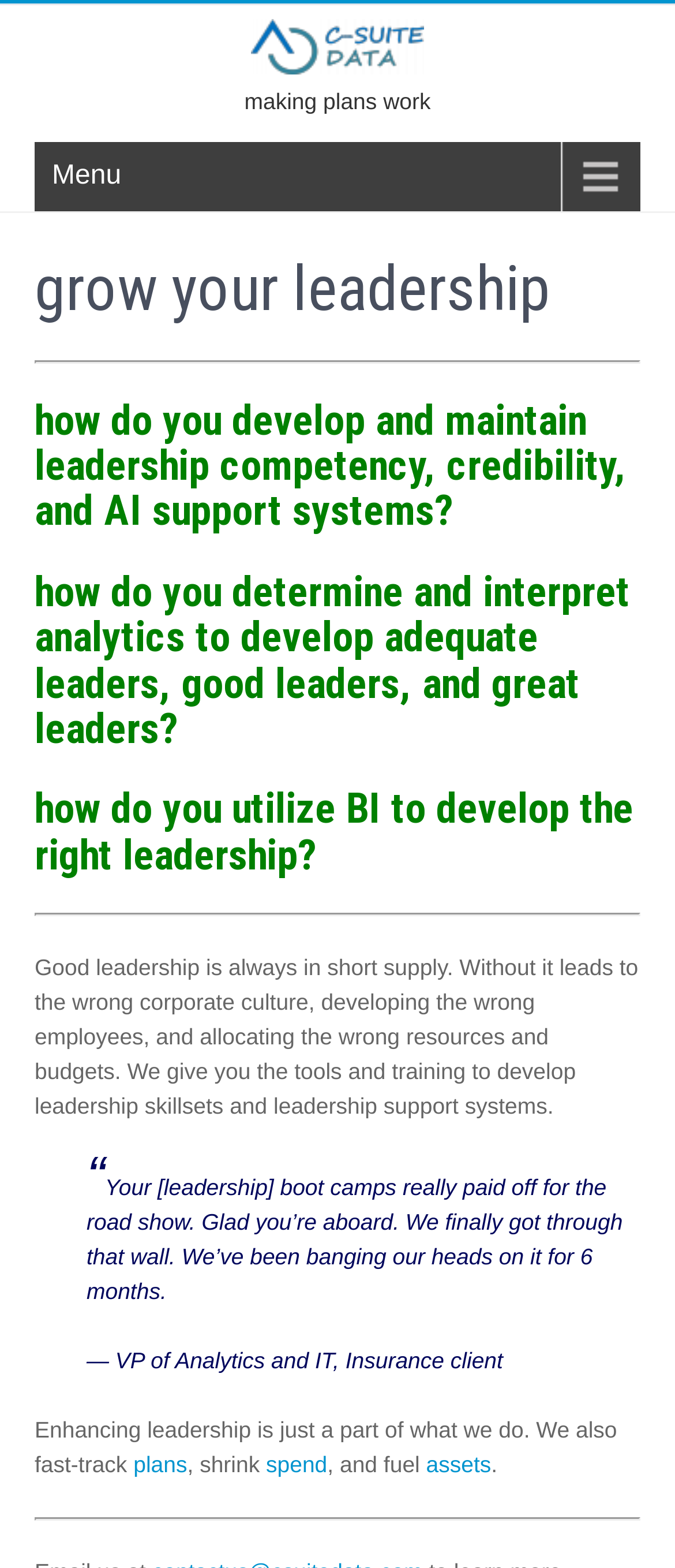Give a succinct answer to this question in a single word or phrase: 
What is the role of the person who gave a testimonial?

VP of Analytics and IT